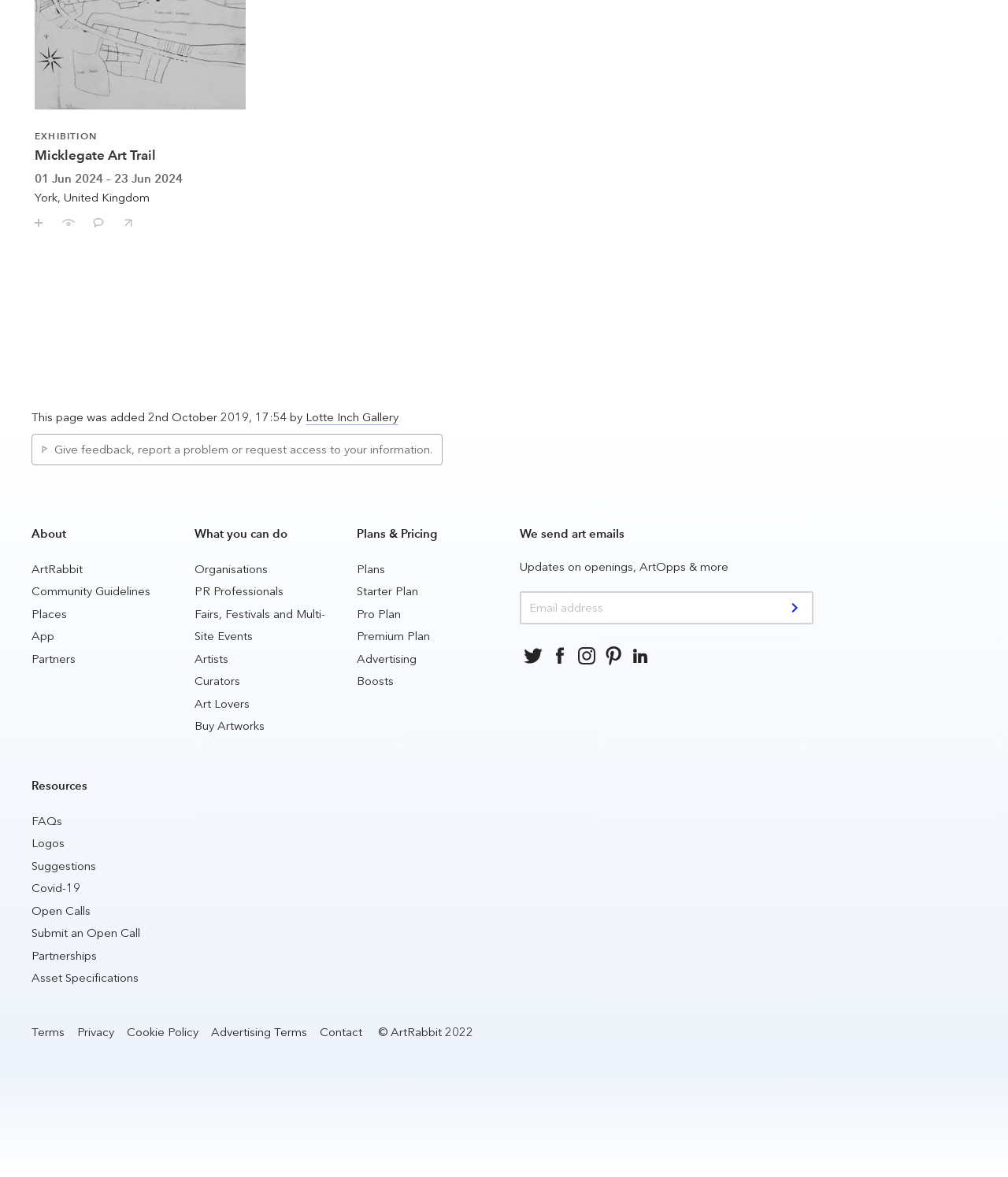Find the bounding box coordinates of the clickable area that will achieve the following instruction: "Submit your email to receive art updates".

[0.775, 0.504, 0.806, 0.529]